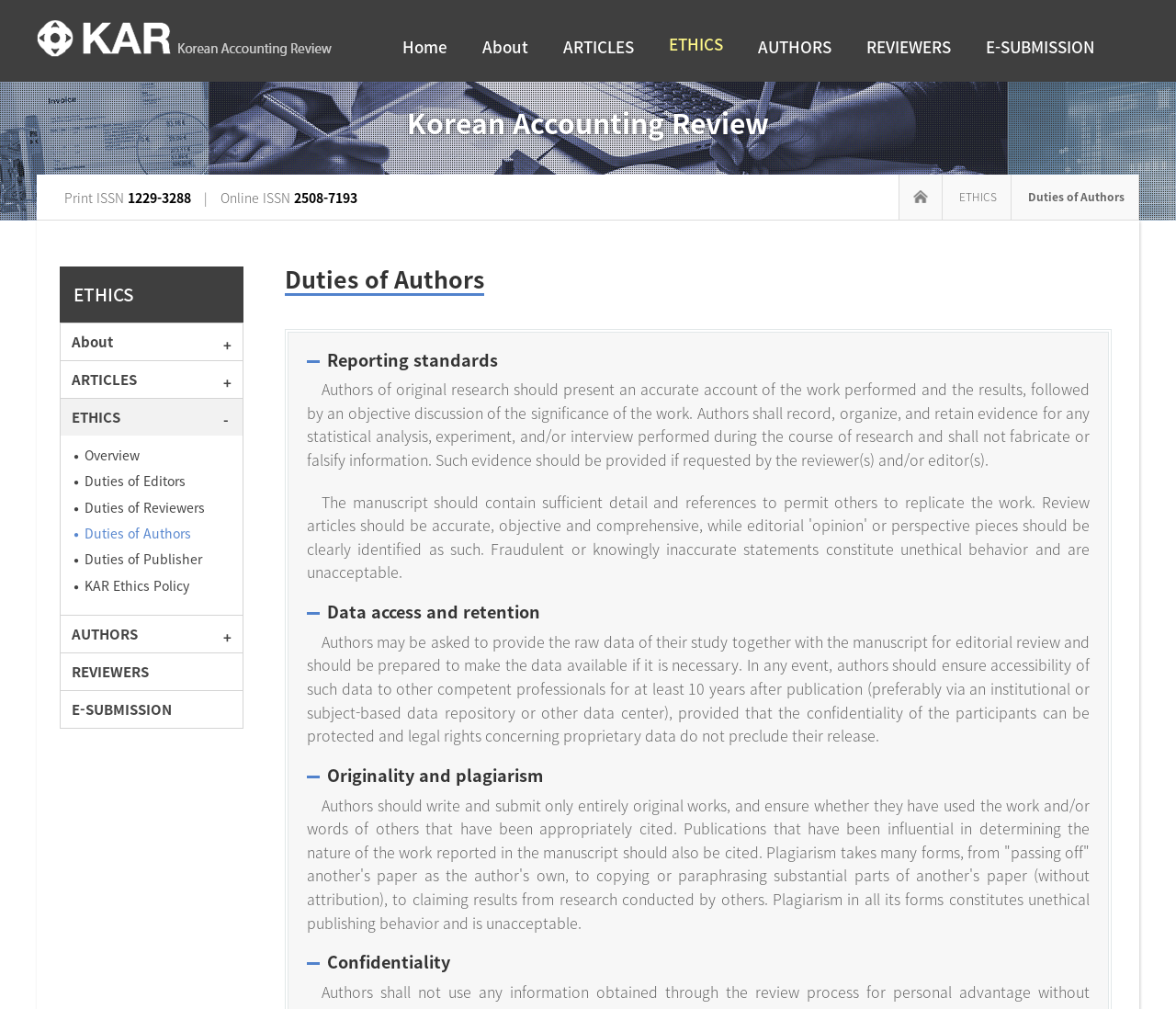Specify the bounding box coordinates (top-left x, top-left y, bottom-right x, bottom-right y) of the UI element in the screenshot that matches this description: About

[0.052, 0.32, 0.206, 0.357]